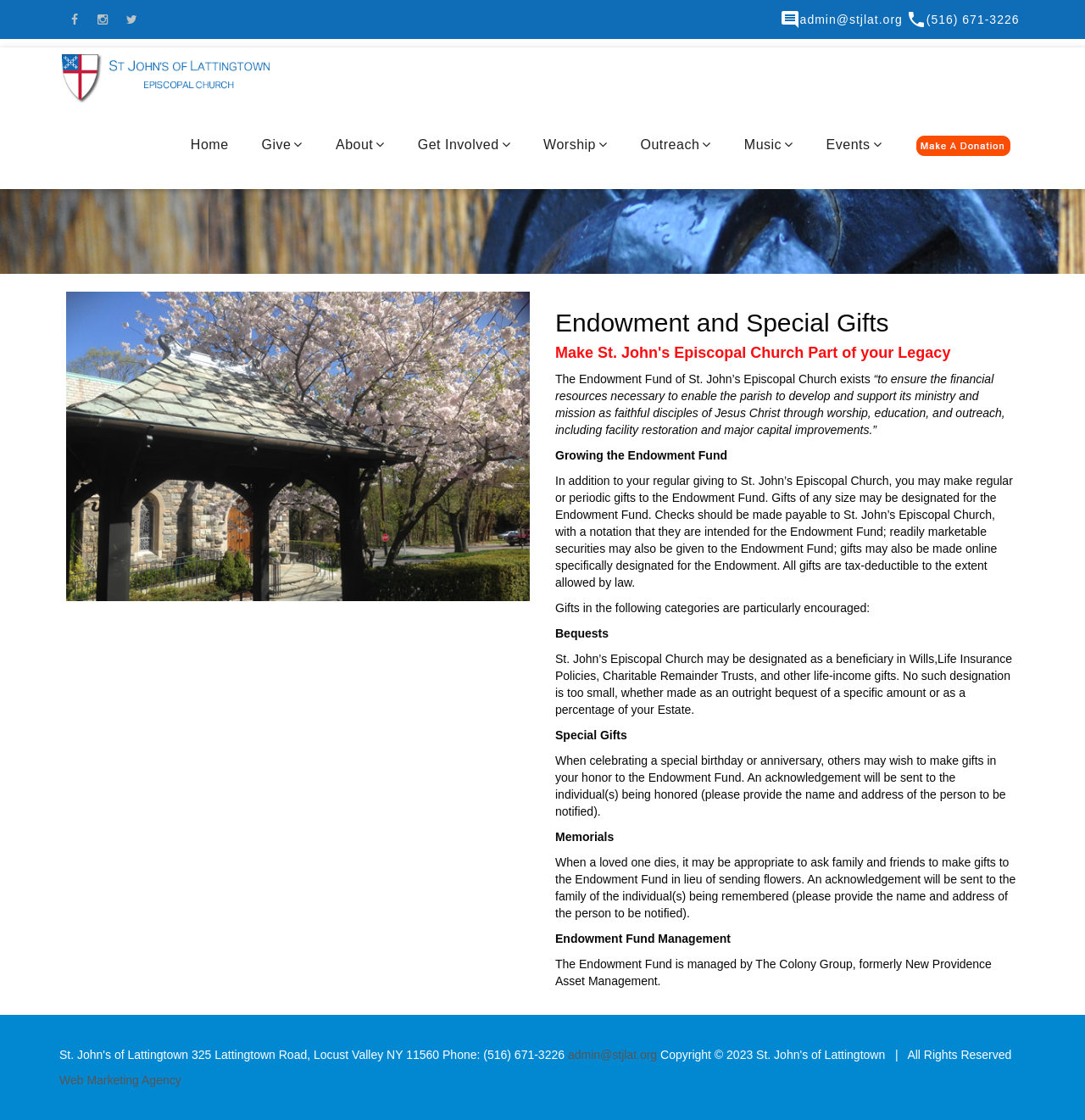Show the bounding box coordinates for the element that needs to be clicked to execute the following instruction: "Click the Get Involved link". Provide the coordinates in the form of four float numbers between 0 and 1, i.e., [left, top, right, bottom].

[0.376, 0.092, 0.48, 0.169]